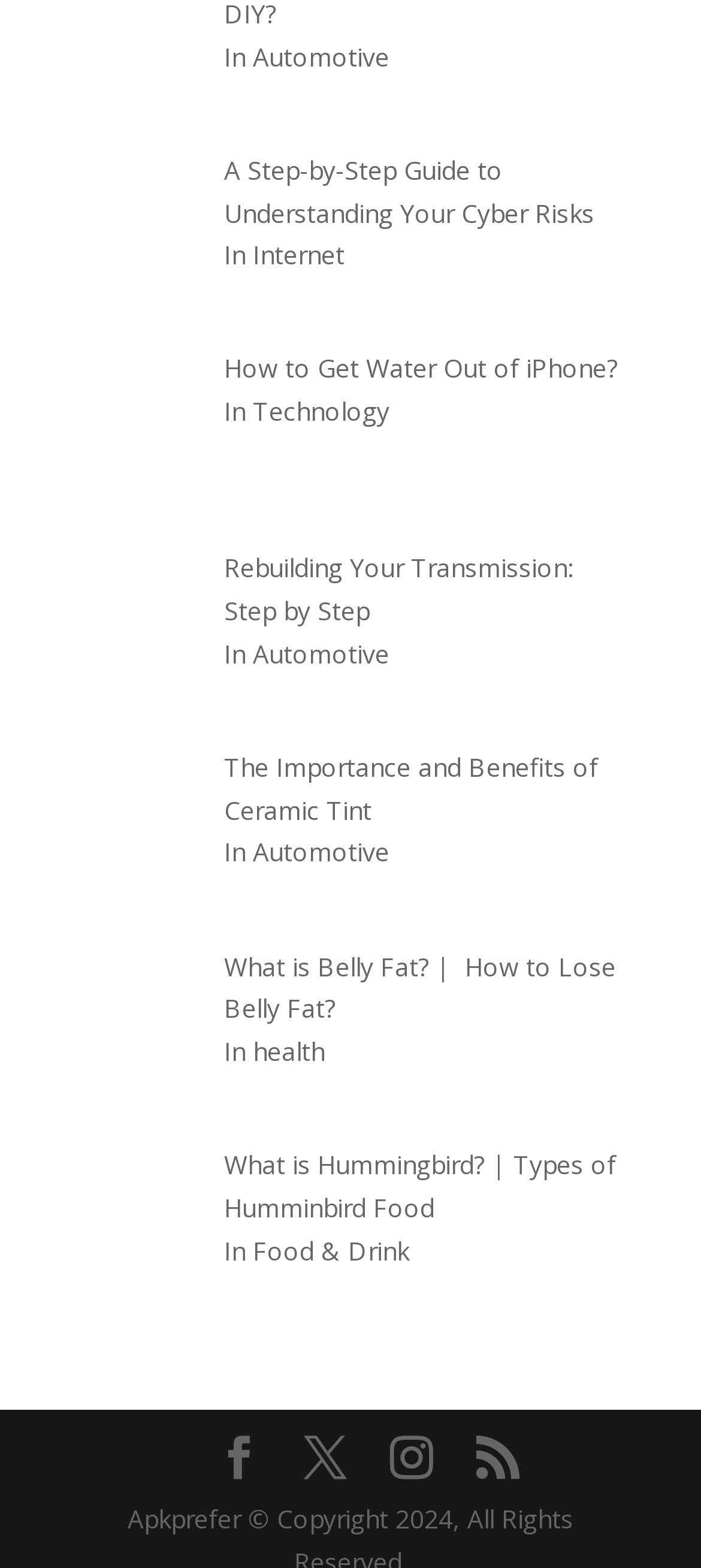Please find the bounding box coordinates of the element that needs to be clicked to perform the following instruction: "Read the article about cyber risks". The bounding box coordinates should be four float numbers between 0 and 1, represented as [left, top, right, bottom].

[0.319, 0.097, 0.847, 0.146]